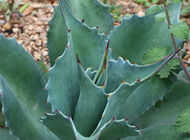Give a one-word or short-phrase answer to the following question: 
What is the color of the Gladiolus papilio's flowers?

purplish